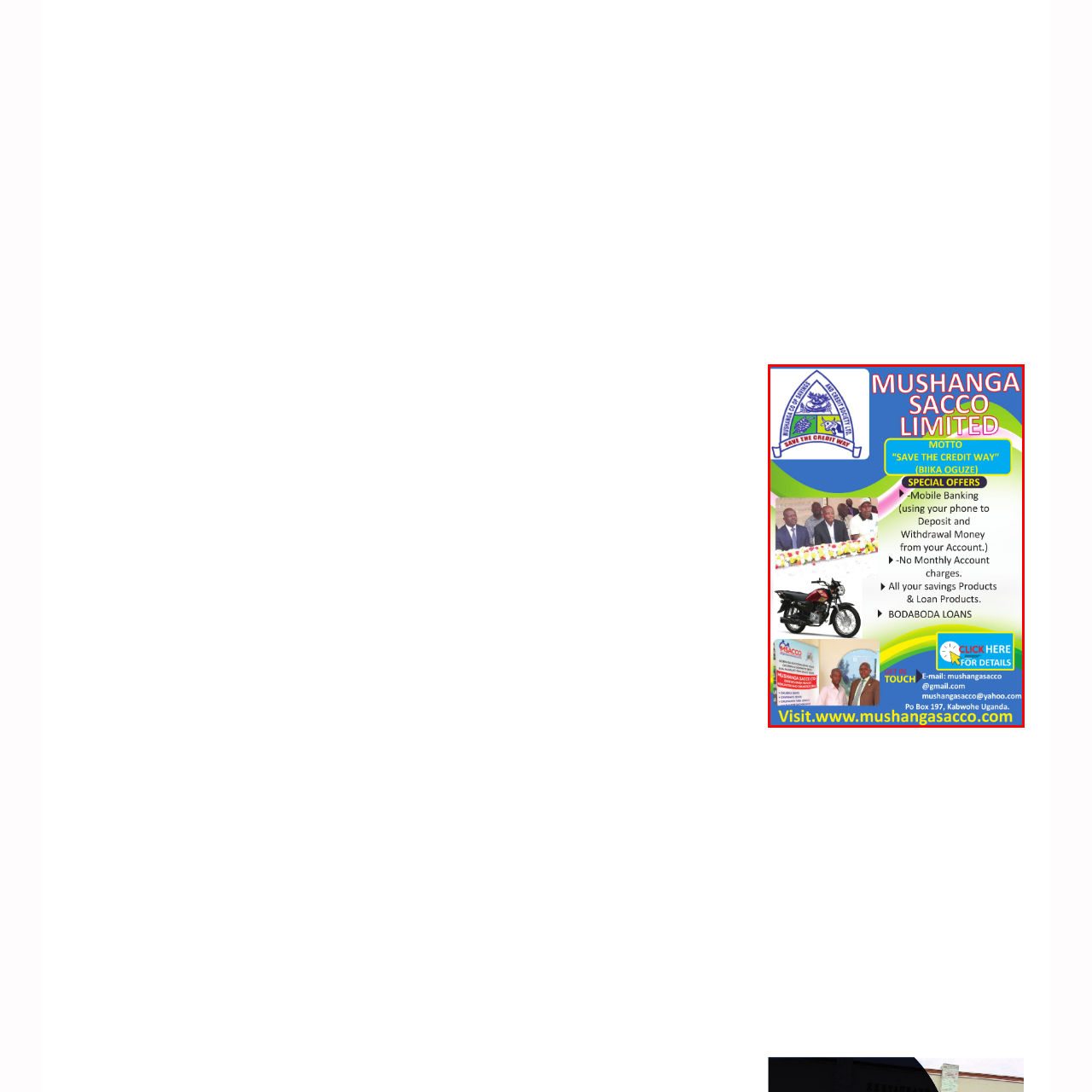Inspect the image bordered in red and answer the following question in detail, drawing on the visual content observed in the image:
Is there a monthly account charge for mobile banking?

According to the banner, mobile banking allows users to deposit and withdraw money directly from their phones, and it is specifically mentioned that there are no monthly account charges, making it a convenient and cost-effective option.